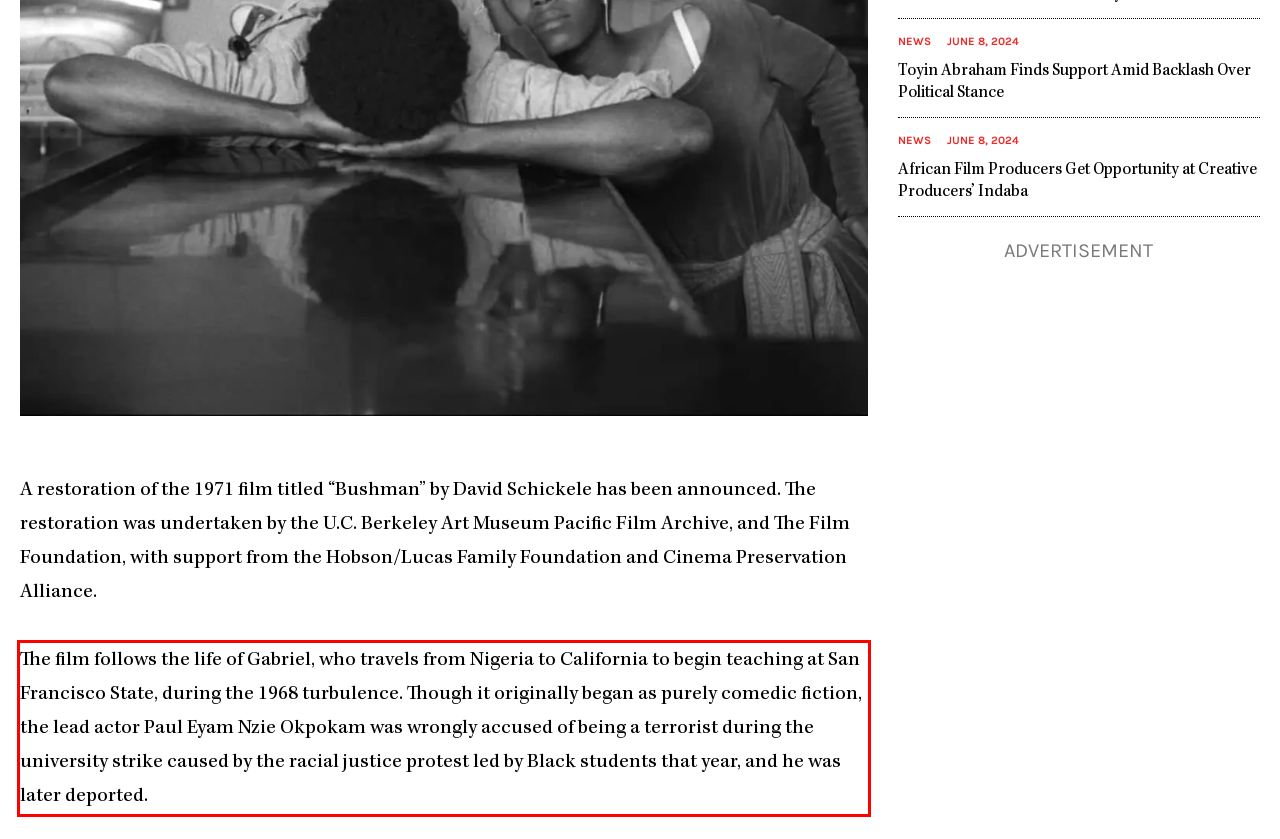From the given screenshot of a webpage, identify the red bounding box and extract the text content within it.

The film follows the life of Gabriel, who travels from Nigeria to California to begin teaching at San Francisco State, during the 1968 turbulence. Though it originally began as purely comedic fiction, the lead actor Paul Eyam Nzie Okpokam was wrongly accused of being a terrorist during the university strike caused by the racial justice protest led by Black students that year, and he was later deported.